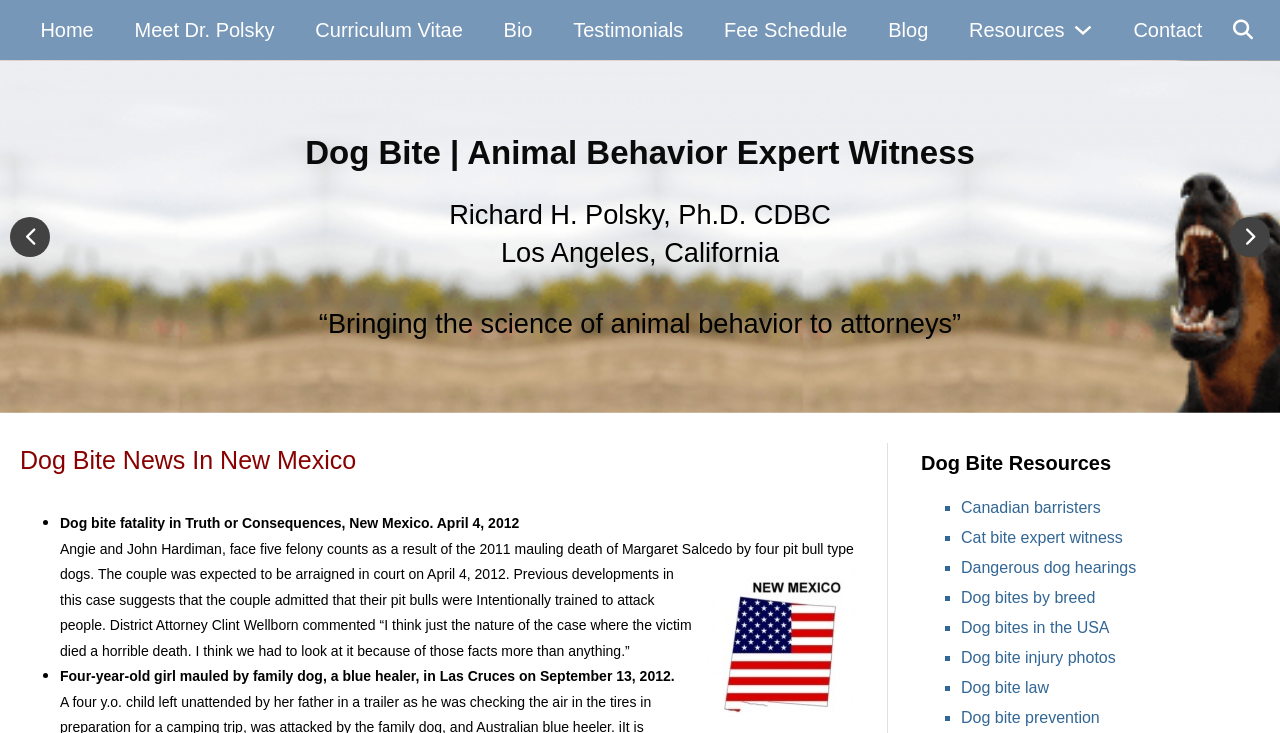Please specify the bounding box coordinates of the area that should be clicked to accomplish the following instruction: "Click on the 'Contact' link". The coordinates should consist of four float numbers between 0 and 1, i.e., [left, top, right, bottom].

[0.878, 0.0, 0.947, 0.082]